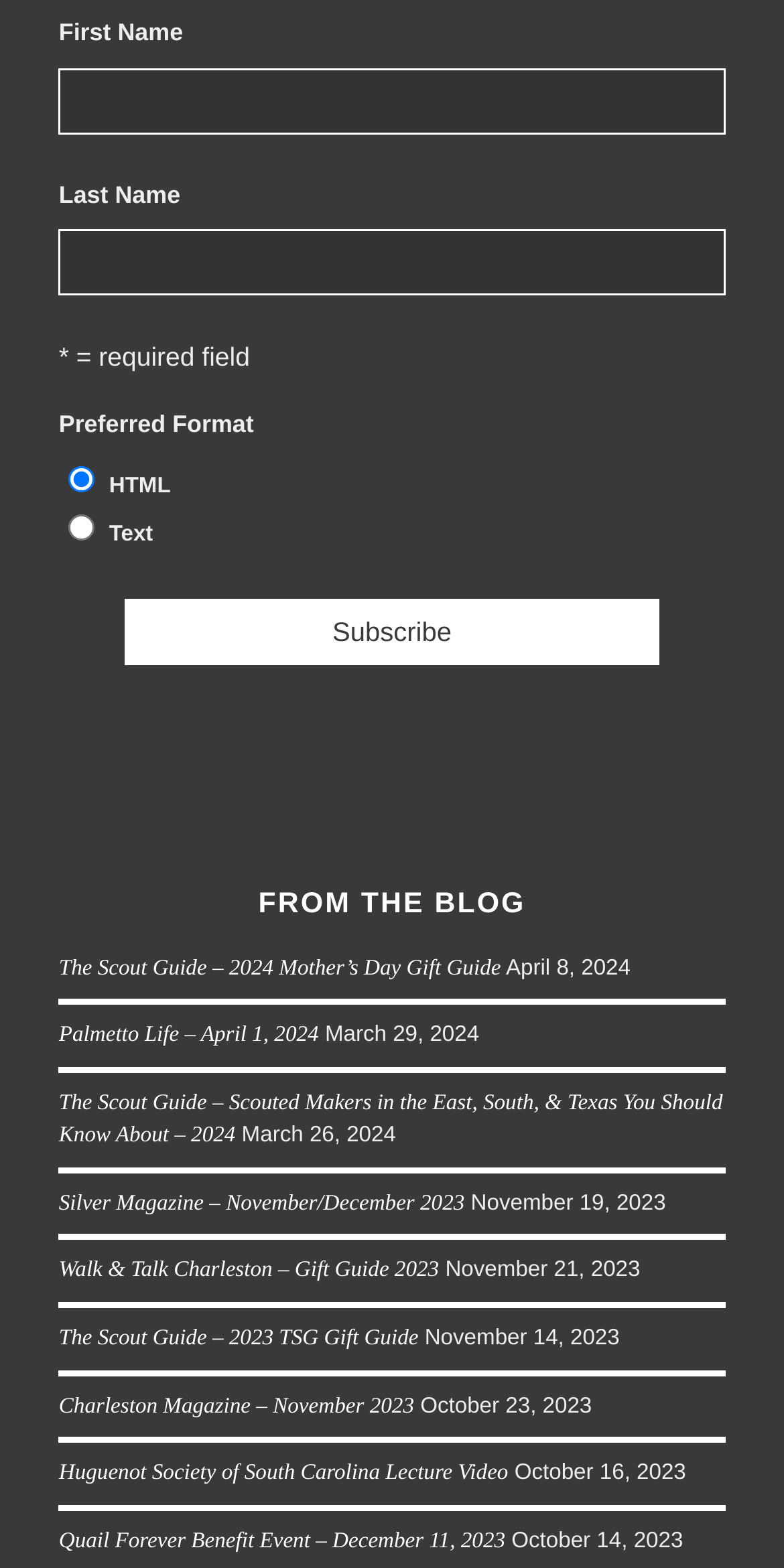Please specify the bounding box coordinates for the clickable region that will help you carry out the instruction: "Enter first name".

[0.075, 0.043, 0.925, 0.086]